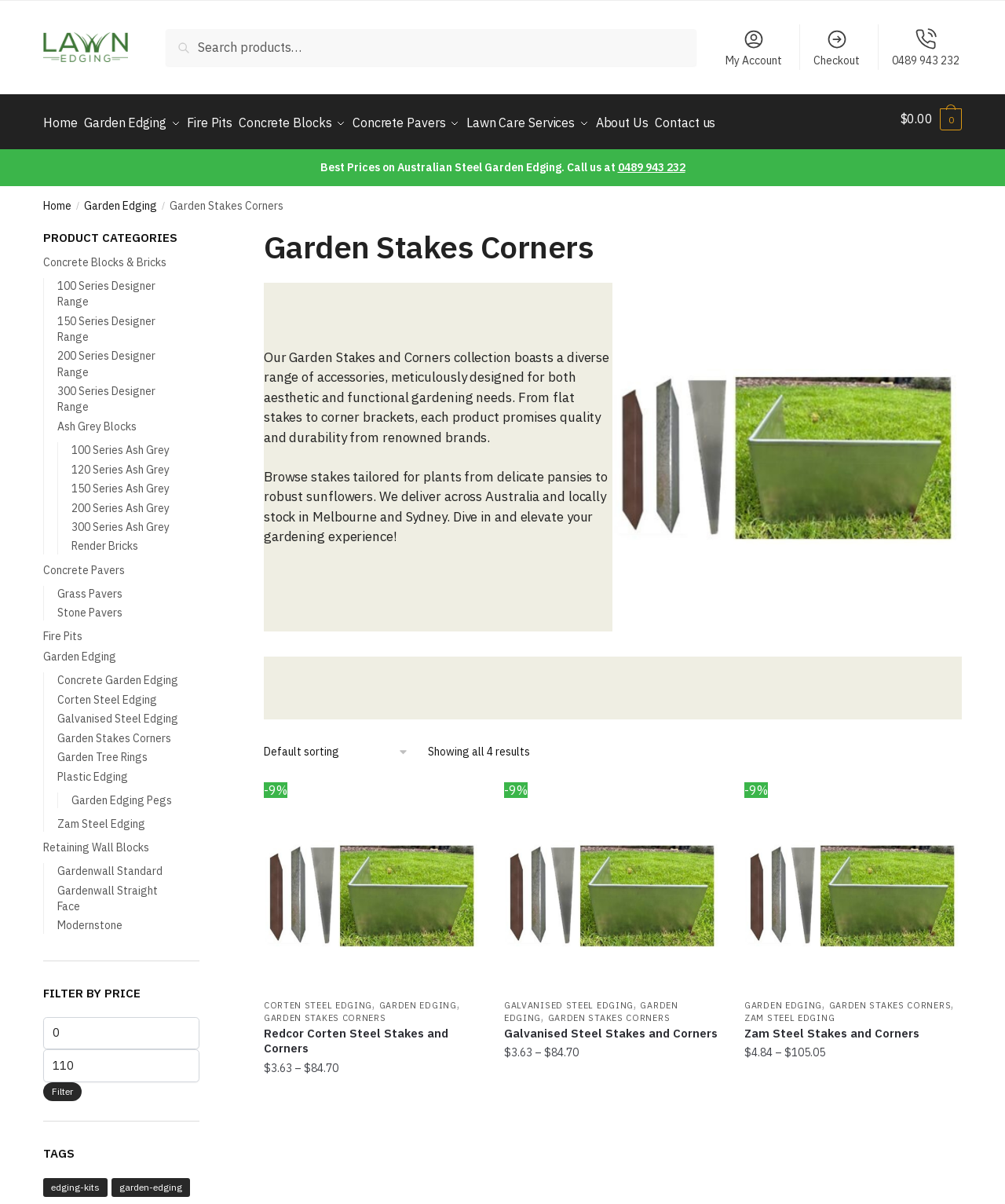What is the function of the 'Search' button?
Respond with a short answer, either a single word or a phrase, based on the image.

to search for products